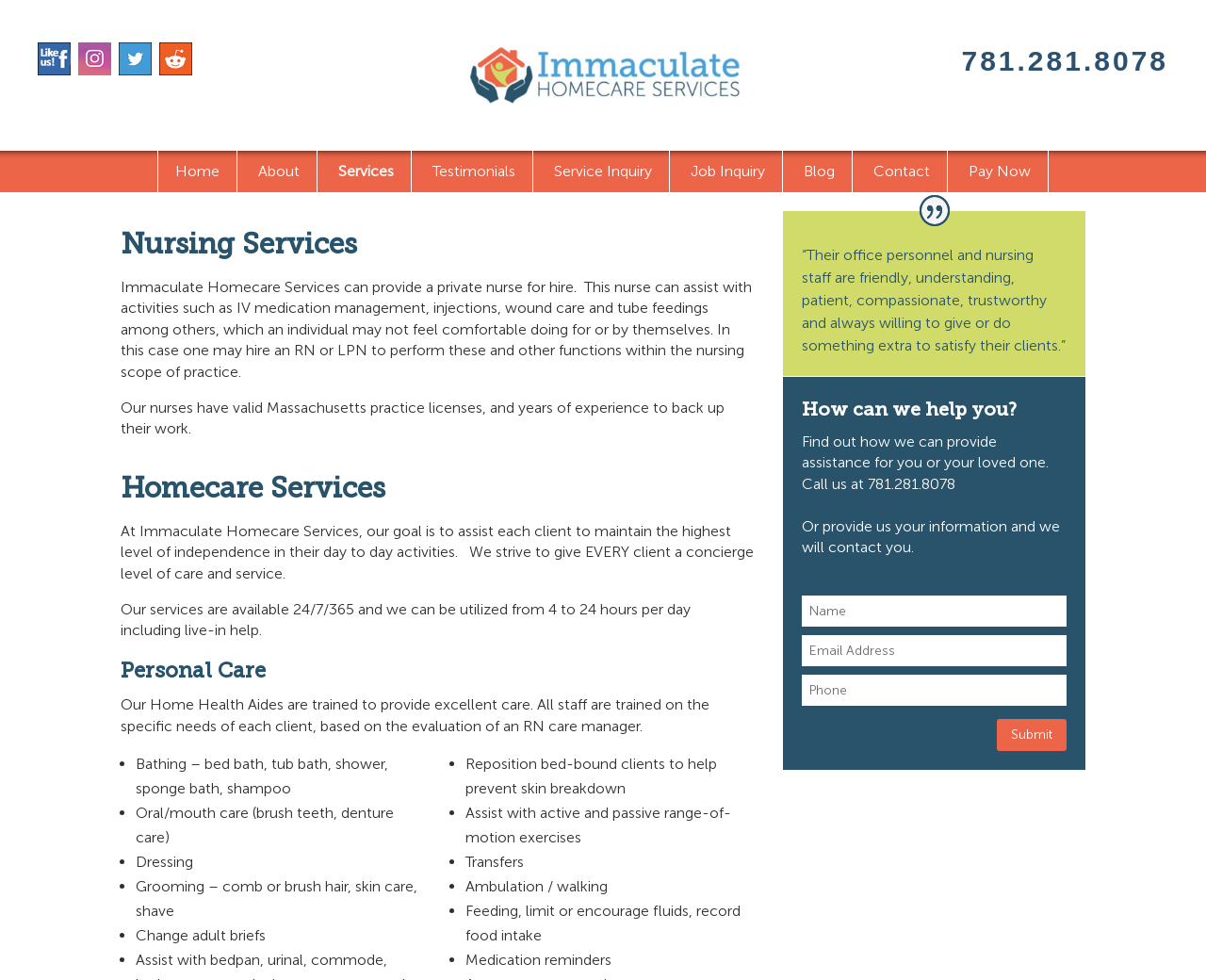Determine the bounding box for the UI element described here: "Matt's Research Project: Color Theory".

None